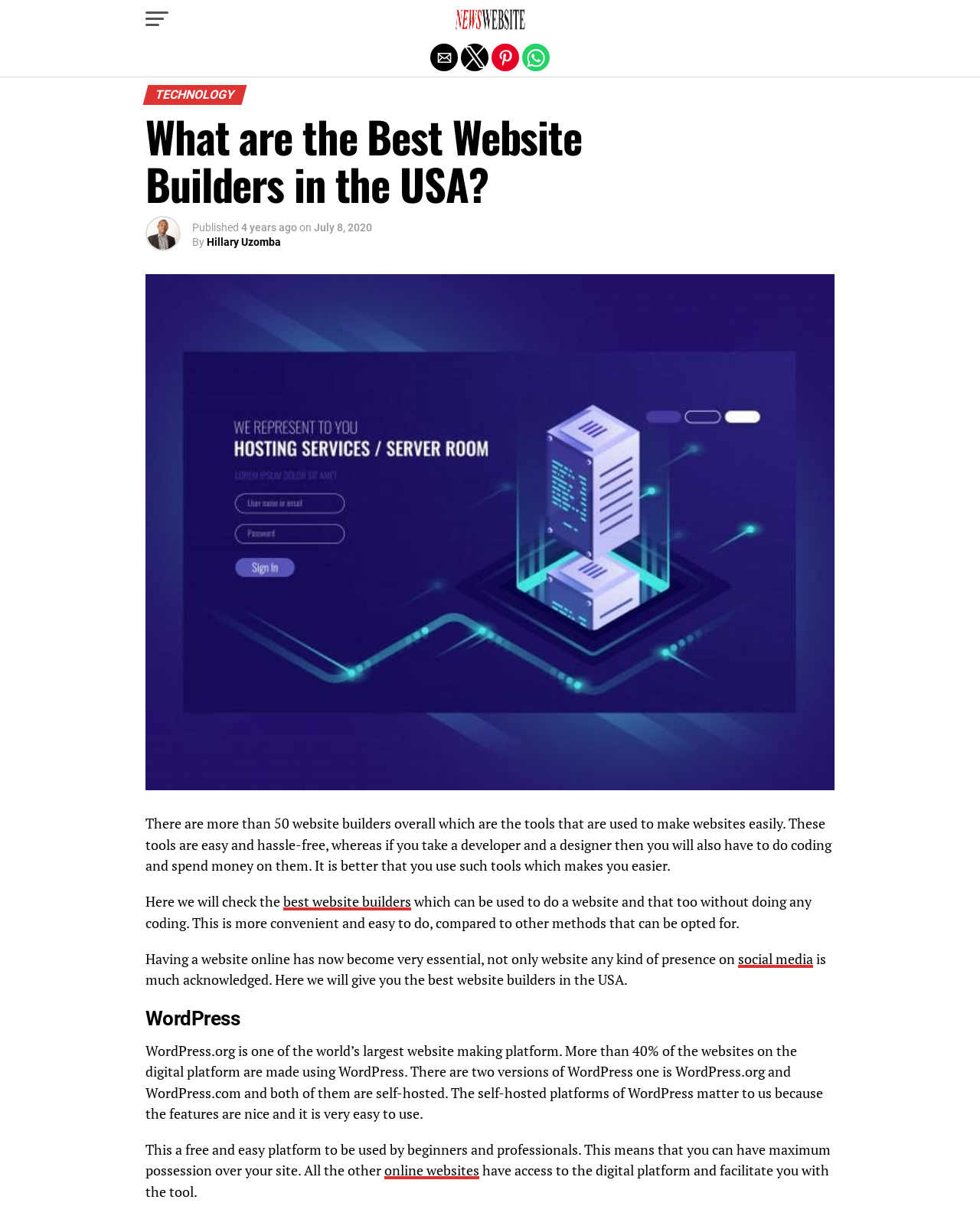Why is having a website online essential? Examine the screenshot and reply using just one word or a brief phrase.

Online presence